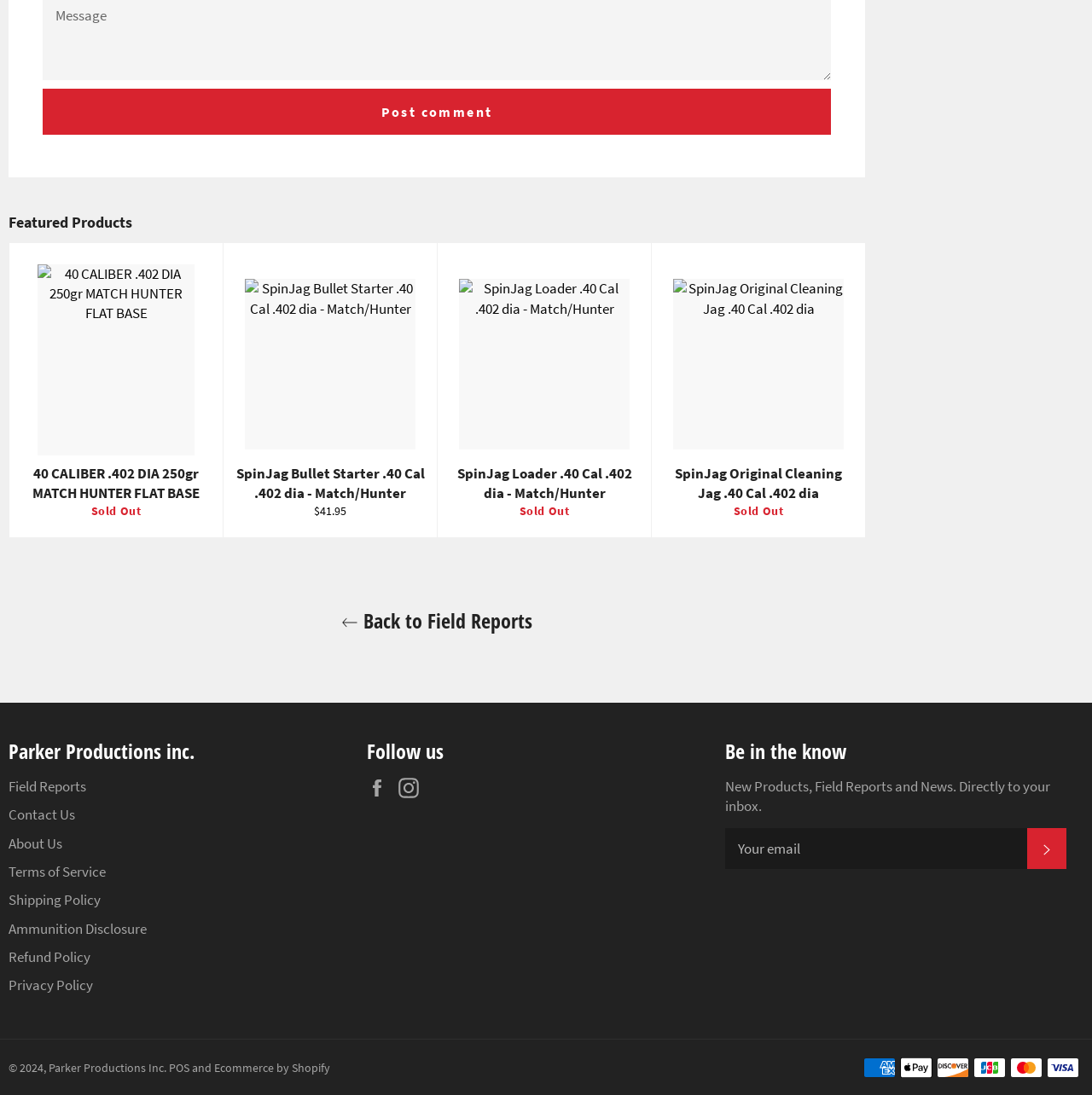Show me the bounding box coordinates of the clickable region to achieve the task as per the instruction: "Post a comment".

[0.039, 0.081, 0.761, 0.123]